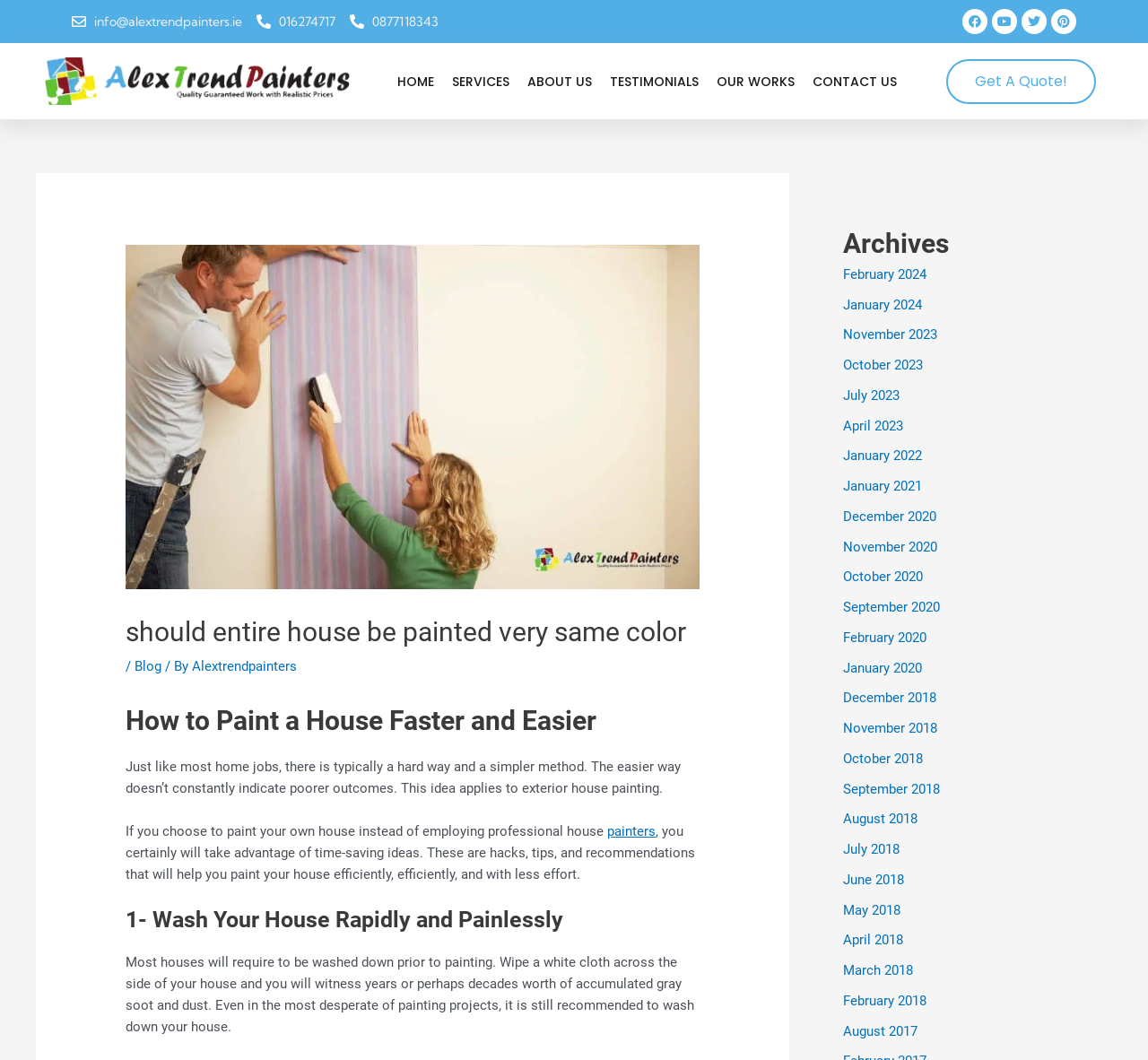Examine the image and give a thorough answer to the following question:
How many archive links are available?

I counted the number of archive links available on the webpage, which are links to previous months and years, and found that there are 20 archive links.